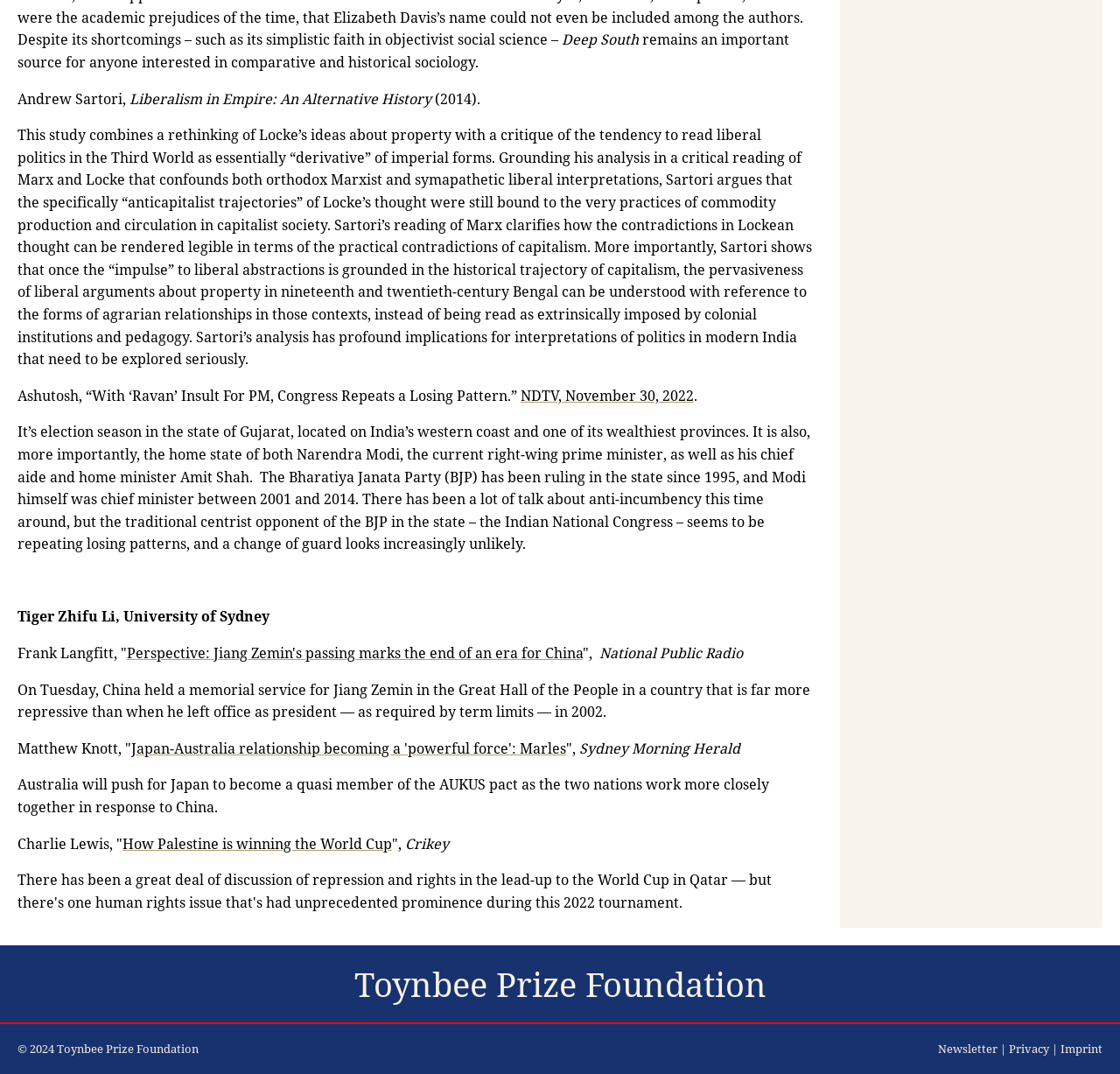Return the bounding box coordinates of the UI element that corresponds to this description: "NDTV, November 30, 2022". The coordinates must be given as four float numbers in the range of 0 and 1, [left, top, right, bottom].

[0.465, 0.359, 0.62, 0.377]